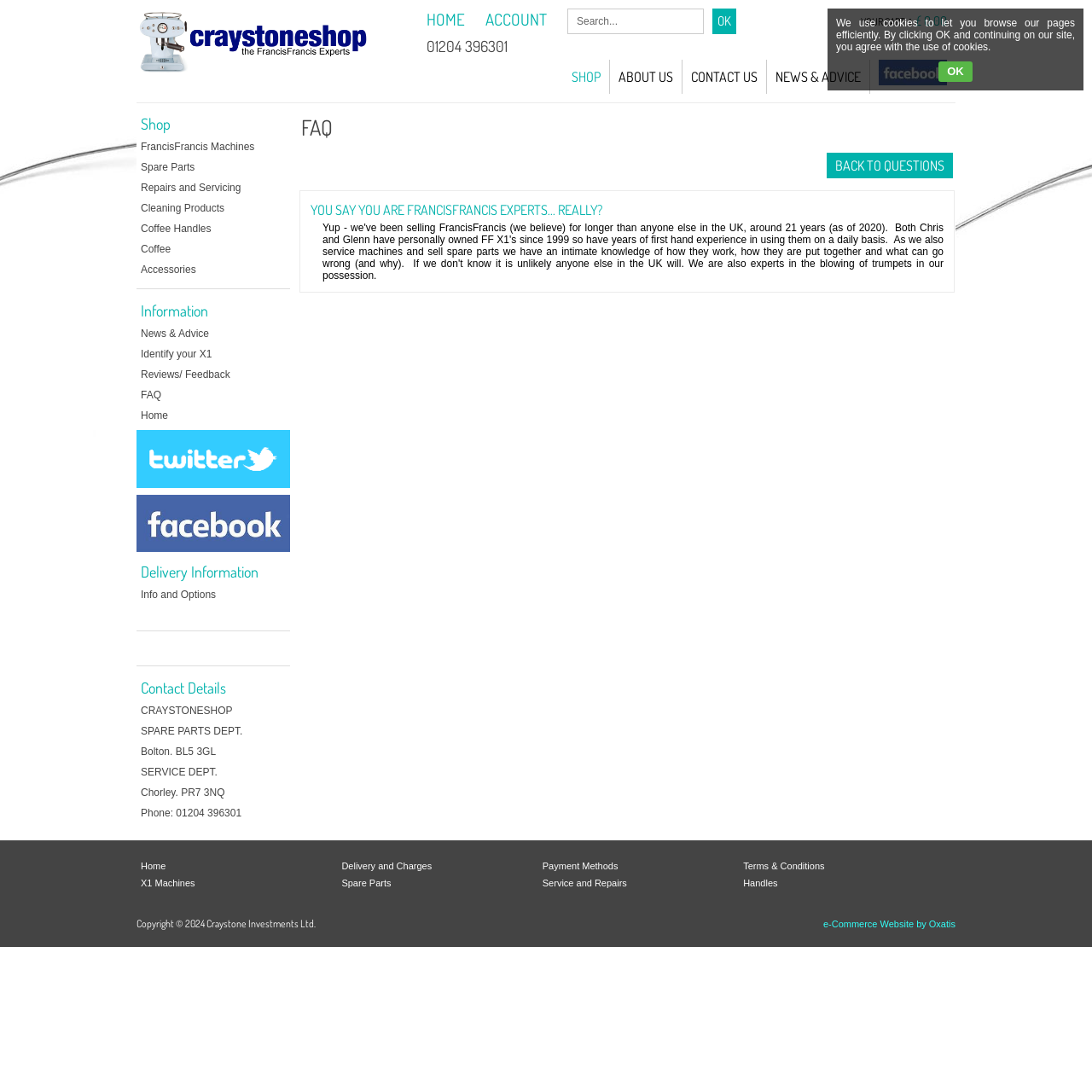What is the location of CraystoneShop's service department?
Please provide a single word or phrase as your answer based on the image.

Chorley